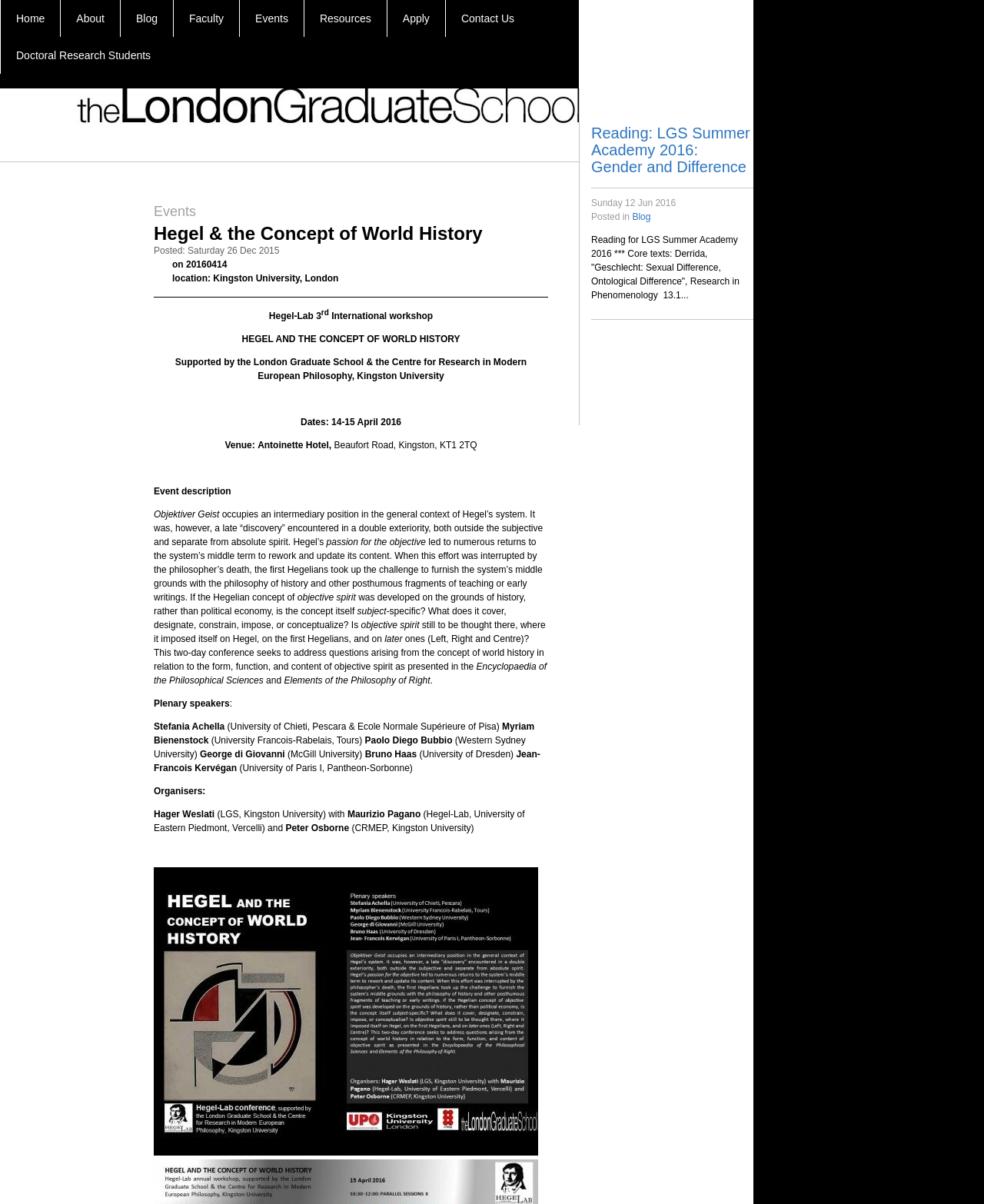Locate the bounding box coordinates of the element's region that should be clicked to carry out the following instruction: "View the 'Events' page". The coordinates need to be four float numbers between 0 and 1, i.e., [left, top, right, bottom].

[0.244, 0.0, 0.309, 0.031]